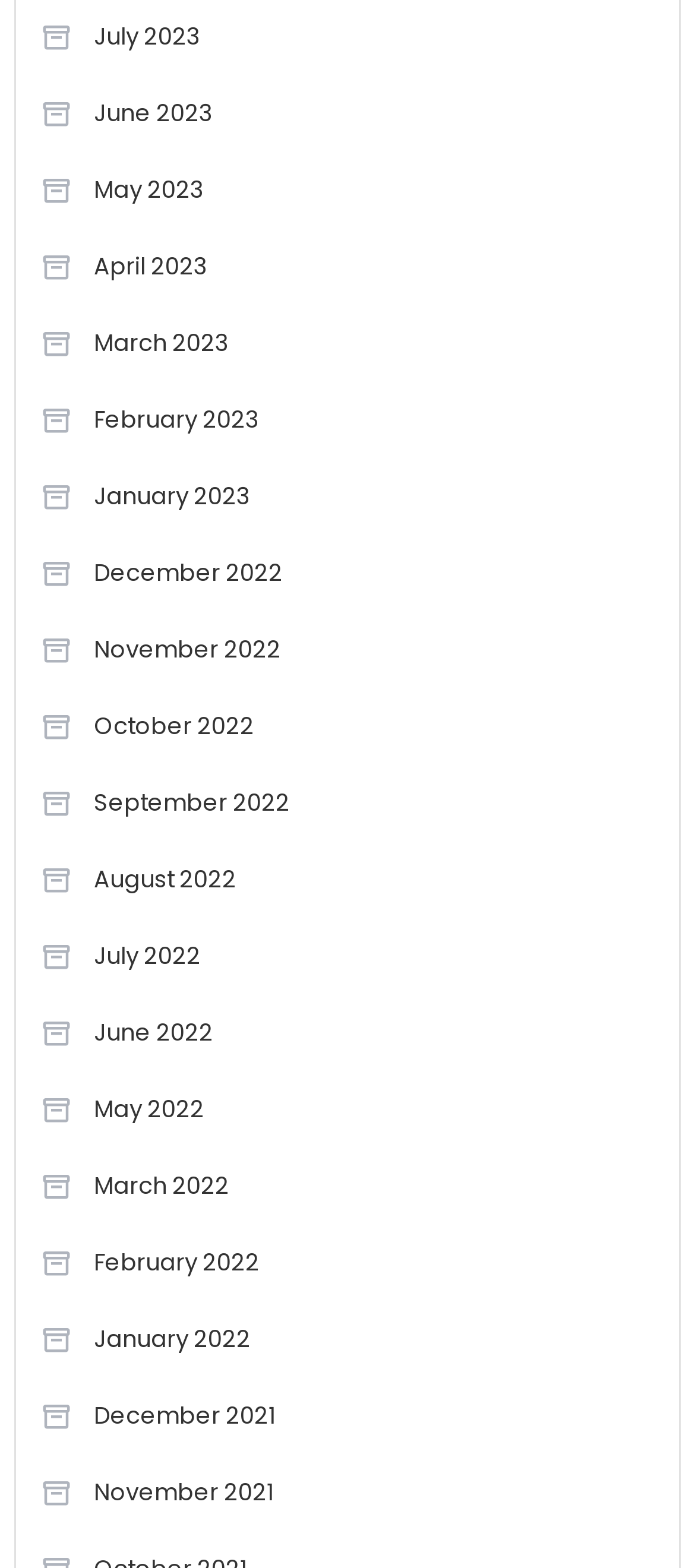Find the bounding box coordinates of the element to click in order to complete this instruction: "View Laura Herald's profile". The bounding box coordinates must be four float numbers between 0 and 1, denoted as [left, top, right, bottom].

None